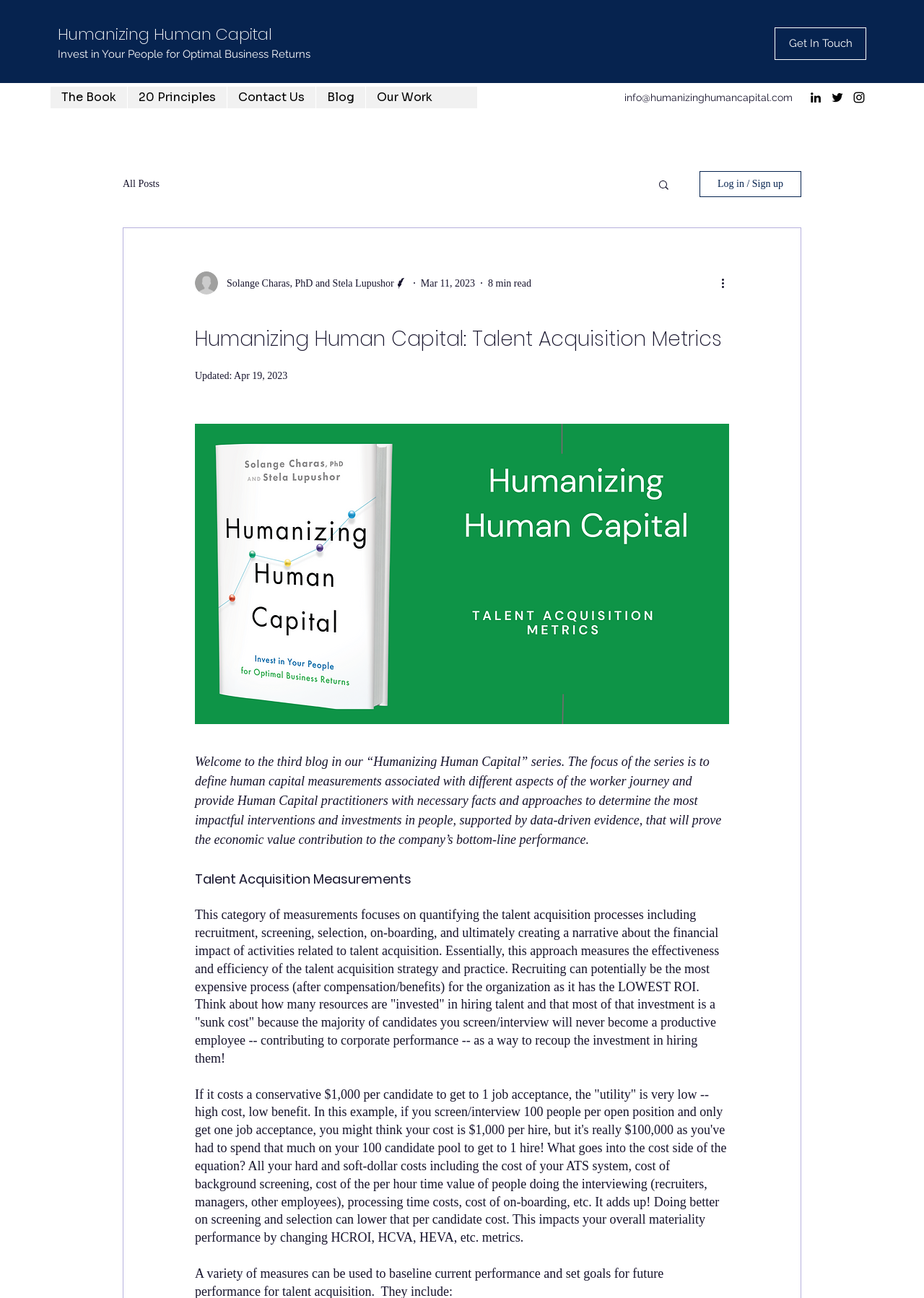Please identify the bounding box coordinates of the element that needs to be clicked to perform the following instruction: "Read more about the 'Humanizing Human Capital' series".

[0.062, 0.018, 0.295, 0.035]